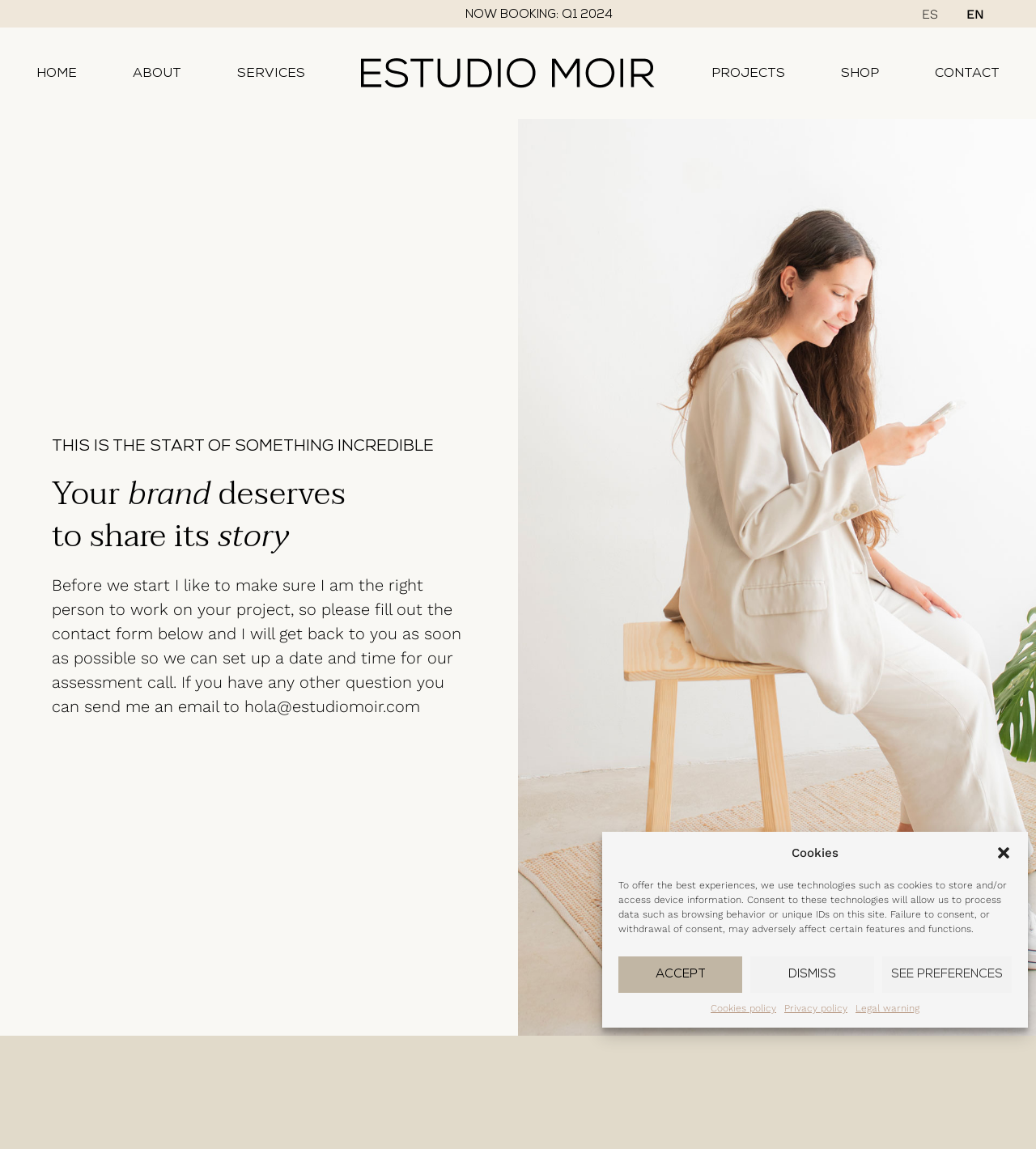Identify the bounding box coordinates necessary to click and complete the given instruction: "Click the SEE PREFERENCES button".

[0.852, 0.832, 0.977, 0.864]